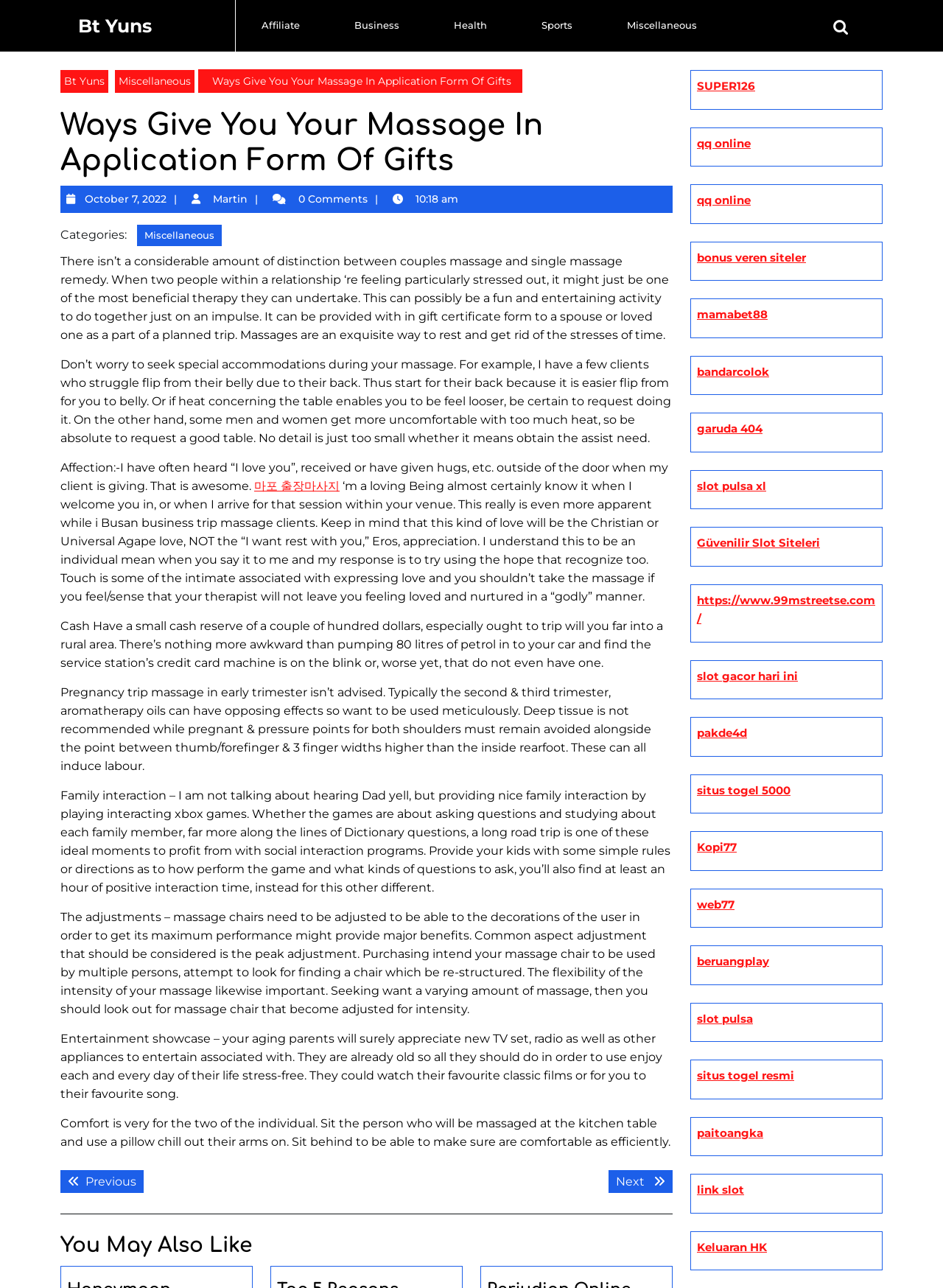Determine and generate the text content of the webpage's headline.

Ways Give You Your Massage In Application Form Of Gifts